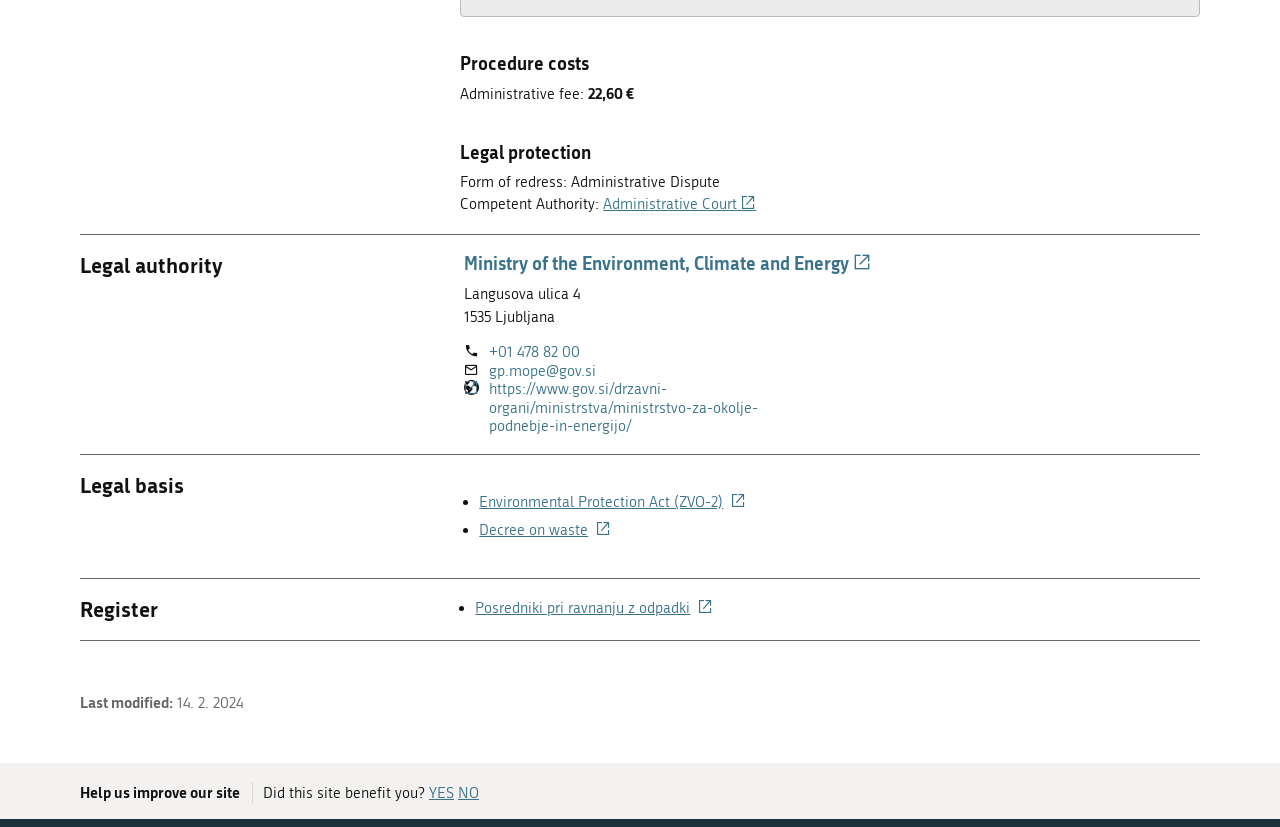What is the last modified date of the webpage?
Look at the image and respond with a one-word or short-phrase answer.

14. 2. 2024